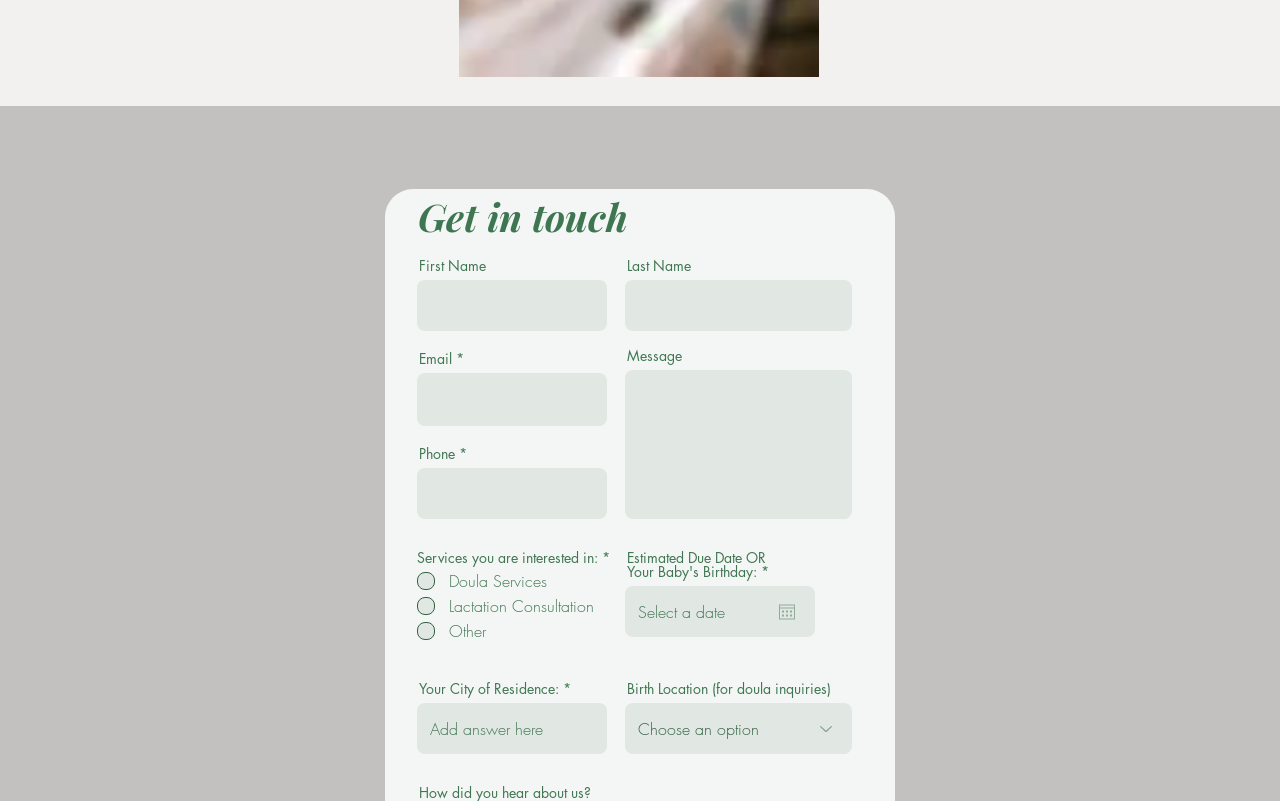What is the 'Birth Location' field for?
Look at the image and respond with a one-word or short phrase answer.

Doula inquiries